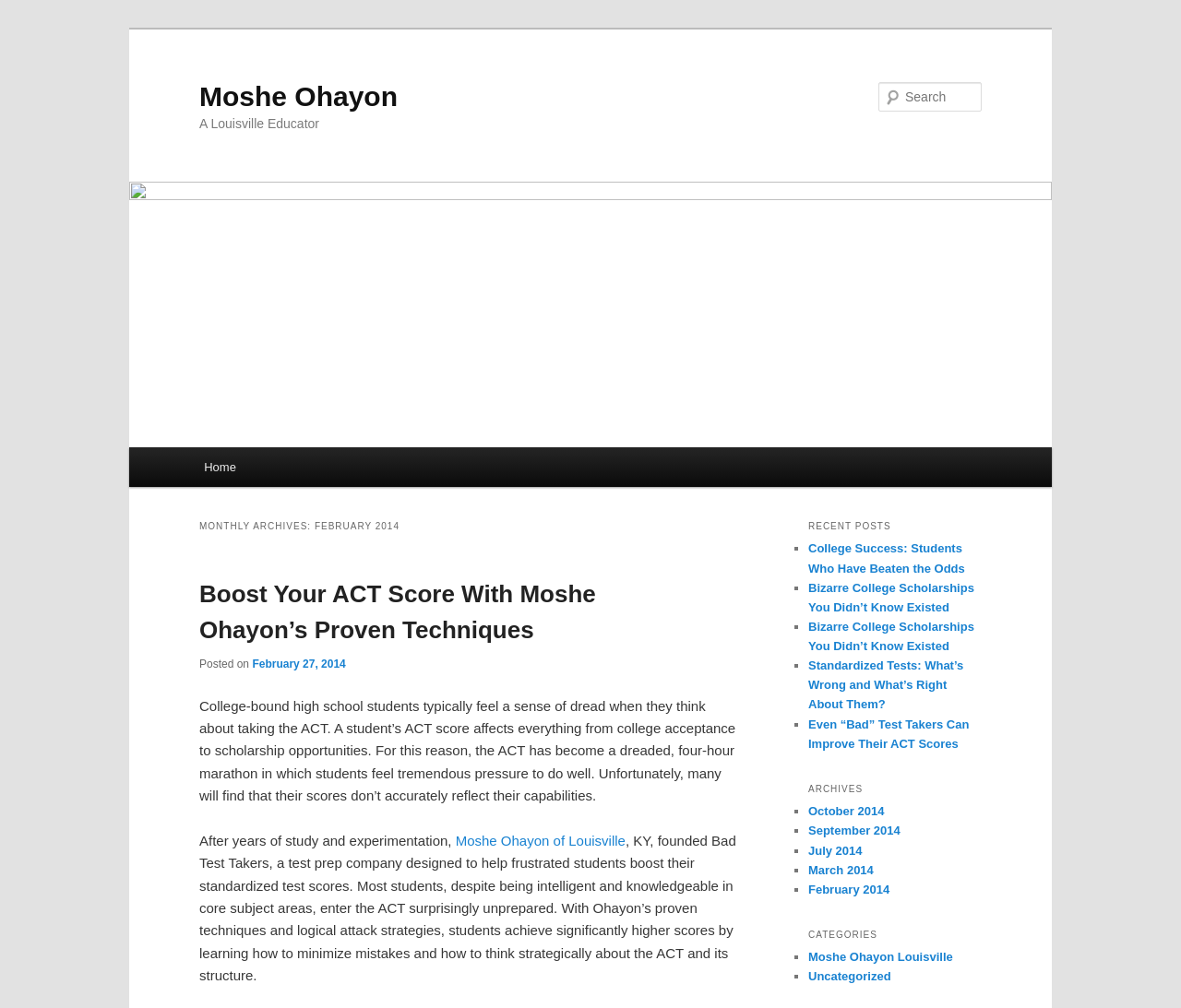Using the details in the image, give a detailed response to the question below:
What is the name of the Louisville educator?

I found the answer by looking at the heading 'A Louisville Educator' and the link 'Moshe Ohayon' which is a sub-element of the heading 'Moshe Ohayon'.